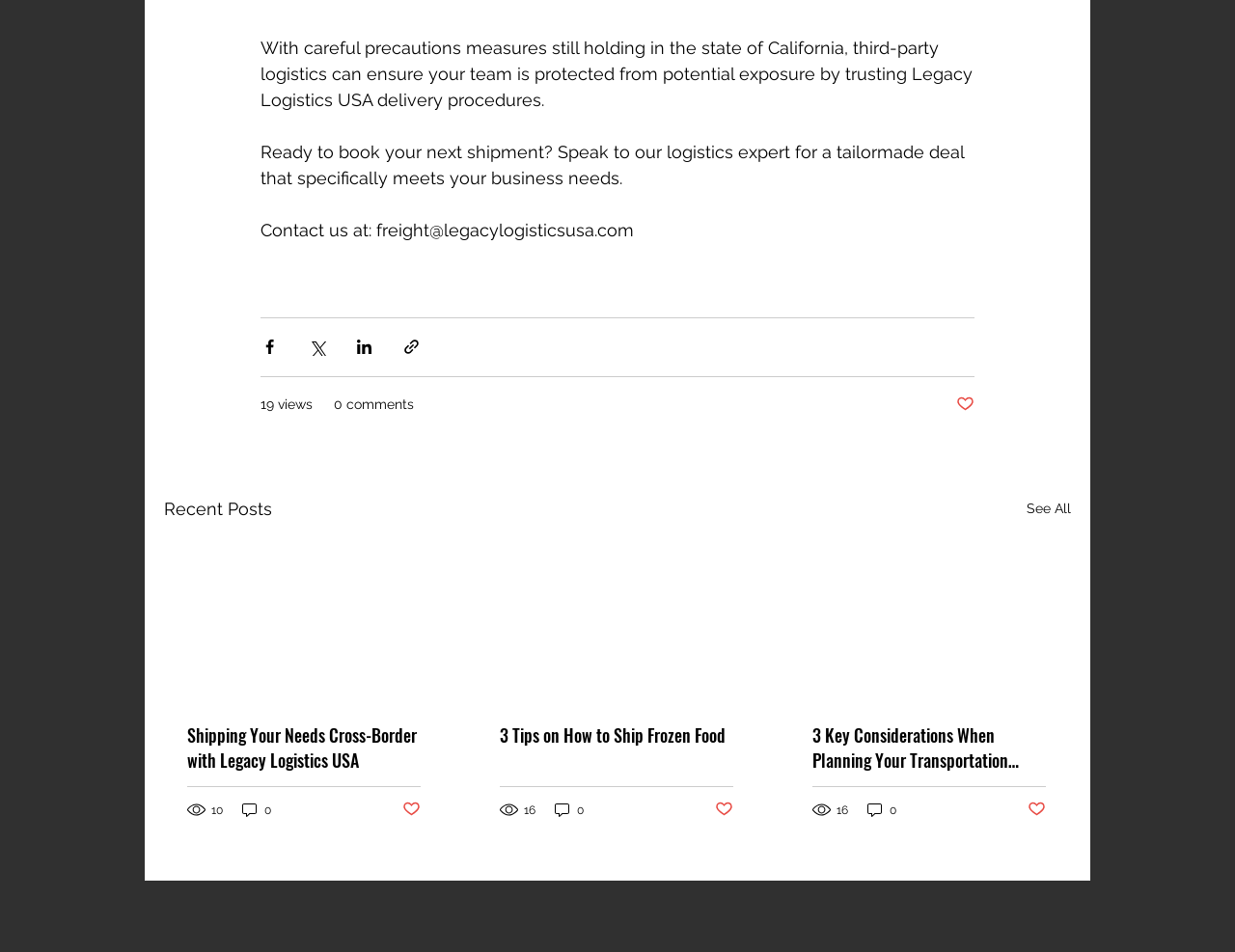Specify the bounding box coordinates of the region I need to click to perform the following instruction: "Read 'Shipping Your Needs Cross-Border with Legacy Logistics USA'". The coordinates must be four float numbers in the range of 0 to 1, i.e., [left, top, right, bottom].

[0.152, 0.759, 0.341, 0.812]